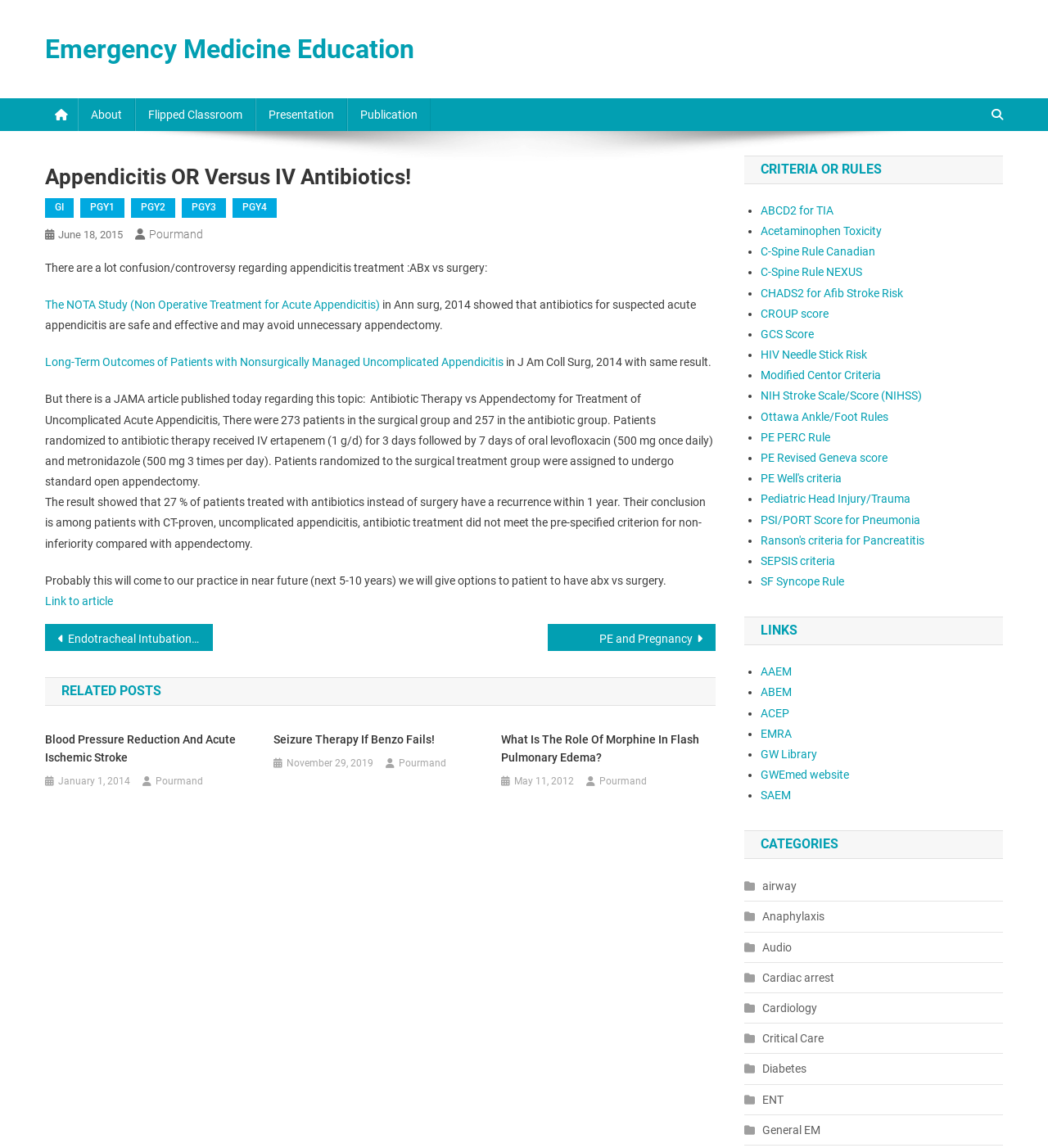What is the purpose of the 'CRITERIA OR RULES' section?
Can you give a detailed and elaborate answer to the question?

The 'CRITERIA OR RULES' section appears to be a list of medical criteria or rules, as evidenced by the links to various medical topics such as 'ABCD2 for TIA' and 'CHADS2 for Afib Stroke Risk'. The section is likely intended to provide a quick reference for medical professionals.